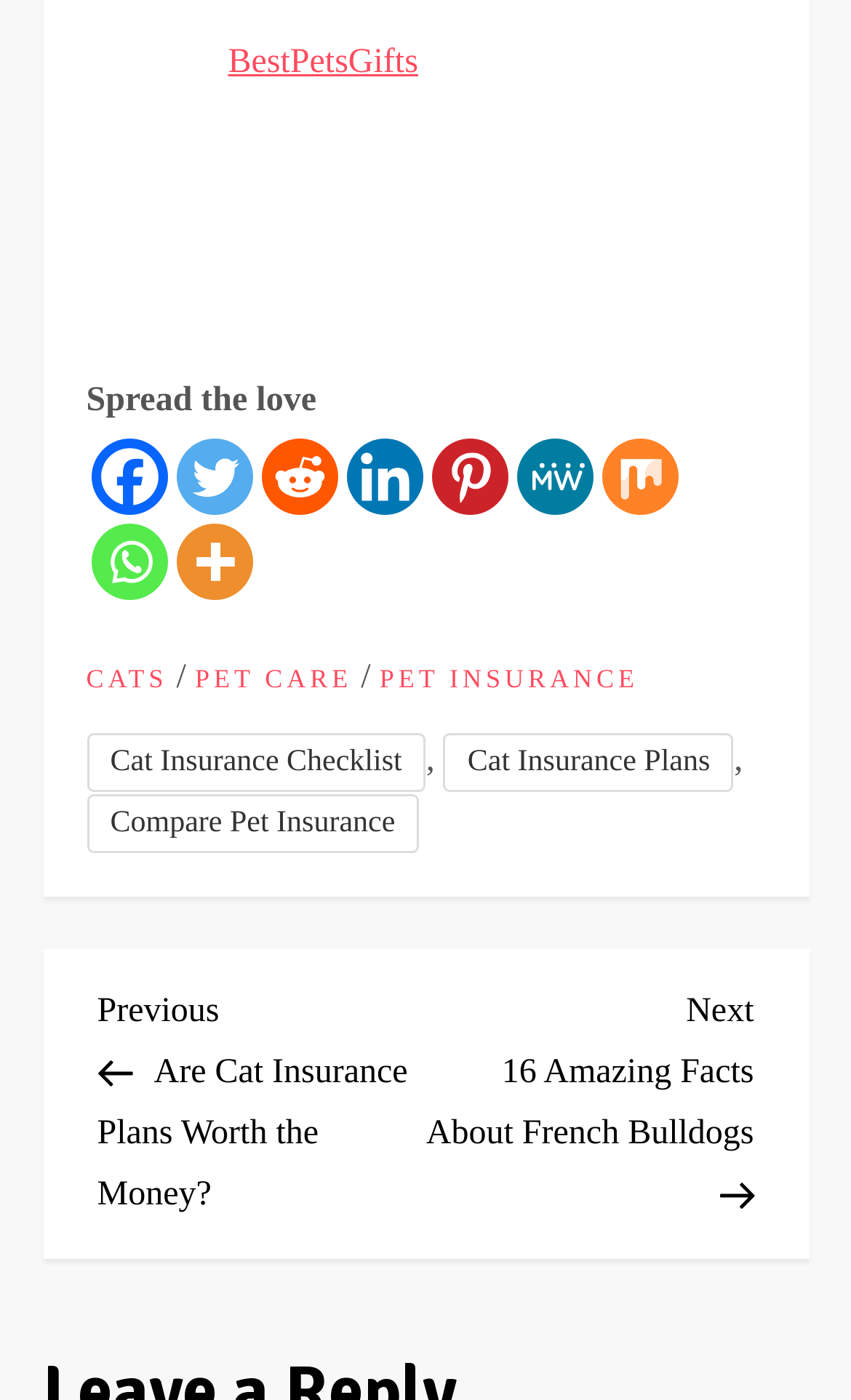Identify the bounding box coordinates of the element that should be clicked to fulfill this task: "Click on the Facebook link". The coordinates should be provided as four float numbers between 0 and 1, i.e., [left, top, right, bottom].

[0.106, 0.313, 0.196, 0.368]